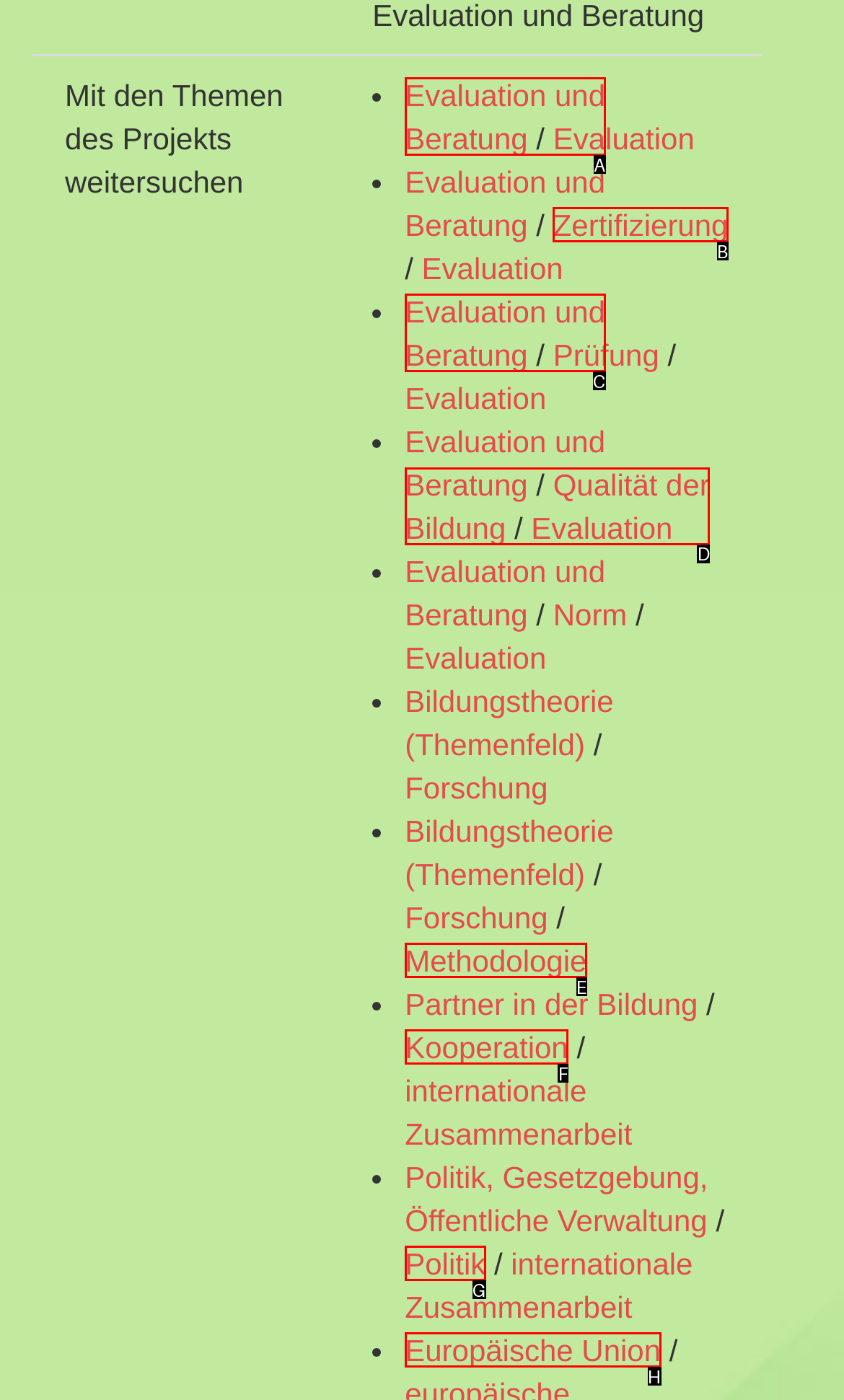Point out the letter of the HTML element you should click on to execute the task: Explore Qualität der Bildung
Reply with the letter from the given options.

D